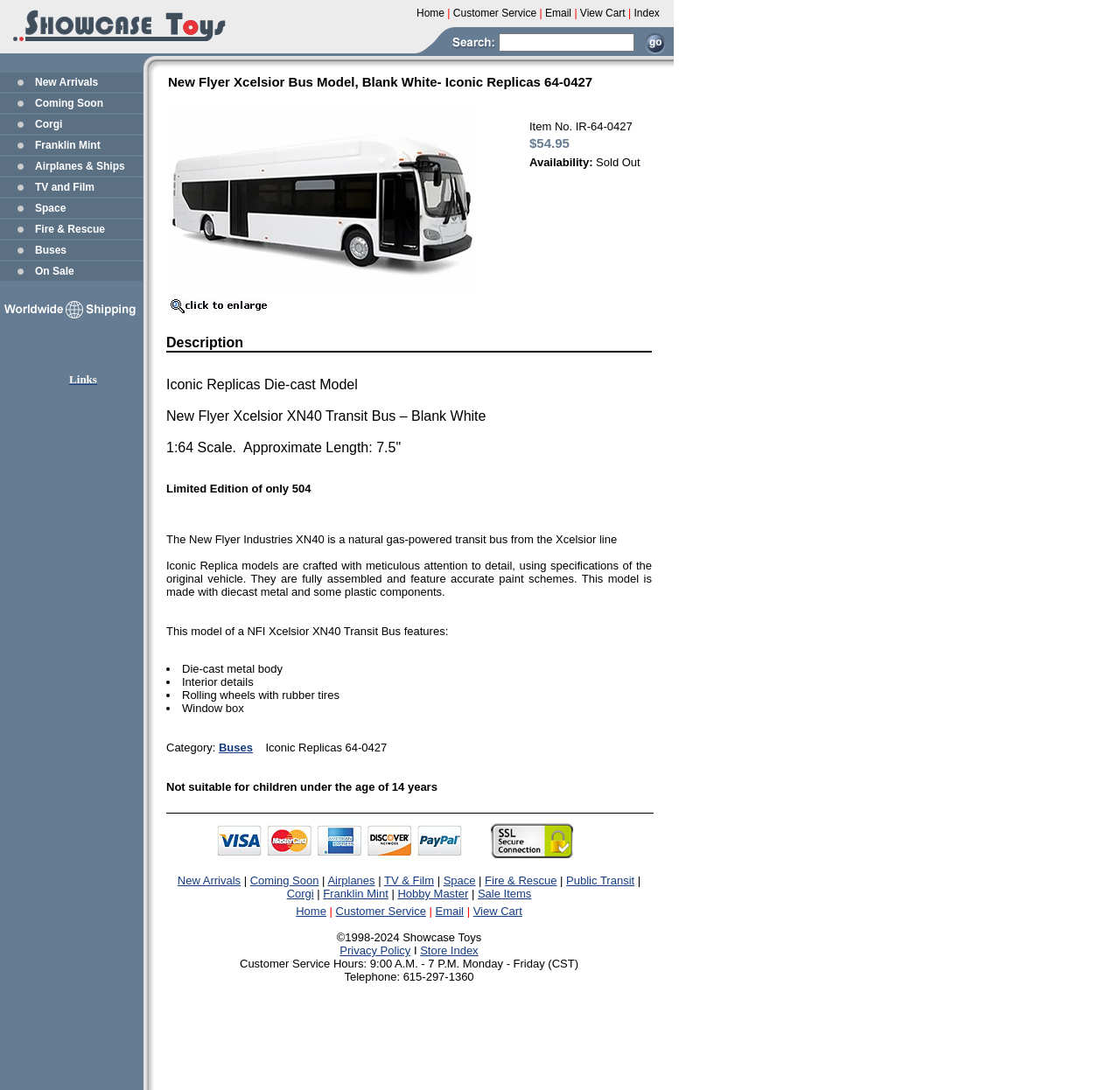Determine the bounding box coordinates of the element's region needed to click to follow the instruction: "submit the form". Provide these coordinates as four float numbers between 0 and 1, formatted as [left, top, right, bottom].

[0.576, 0.03, 0.595, 0.049]